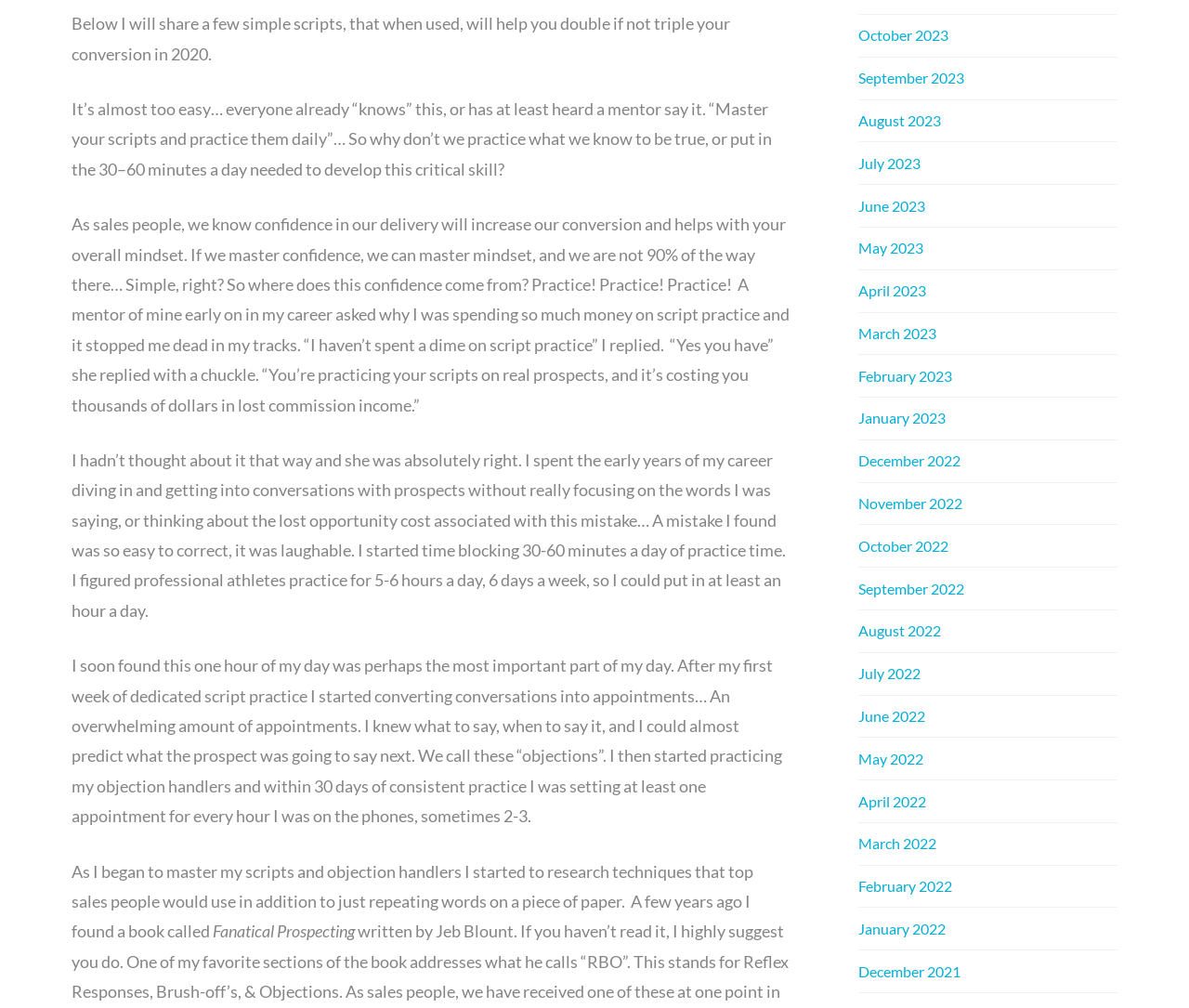Identify the bounding box of the HTML element described as: "August 2022".

[0.722, 0.617, 0.791, 0.634]